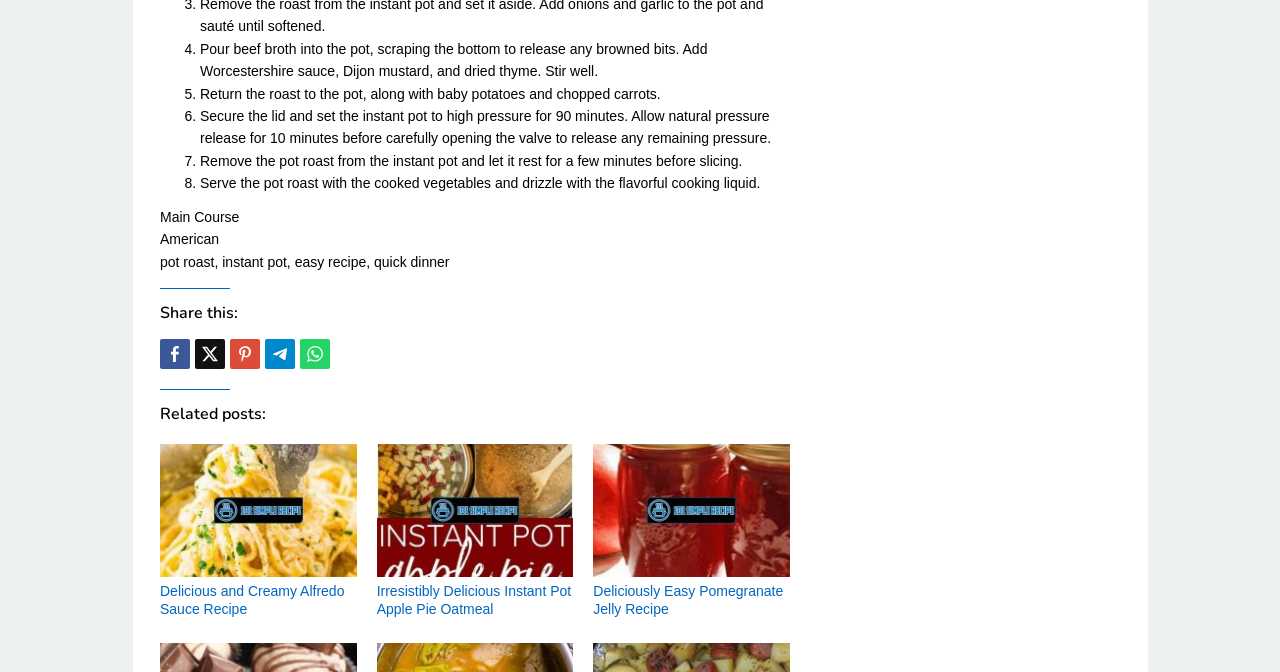Carefully examine the image and provide an in-depth answer to the question: What type of cuisine is this recipe?

I found the answer by looking at the category labels at the top of the recipe, which include 'Main Course' and 'American'.